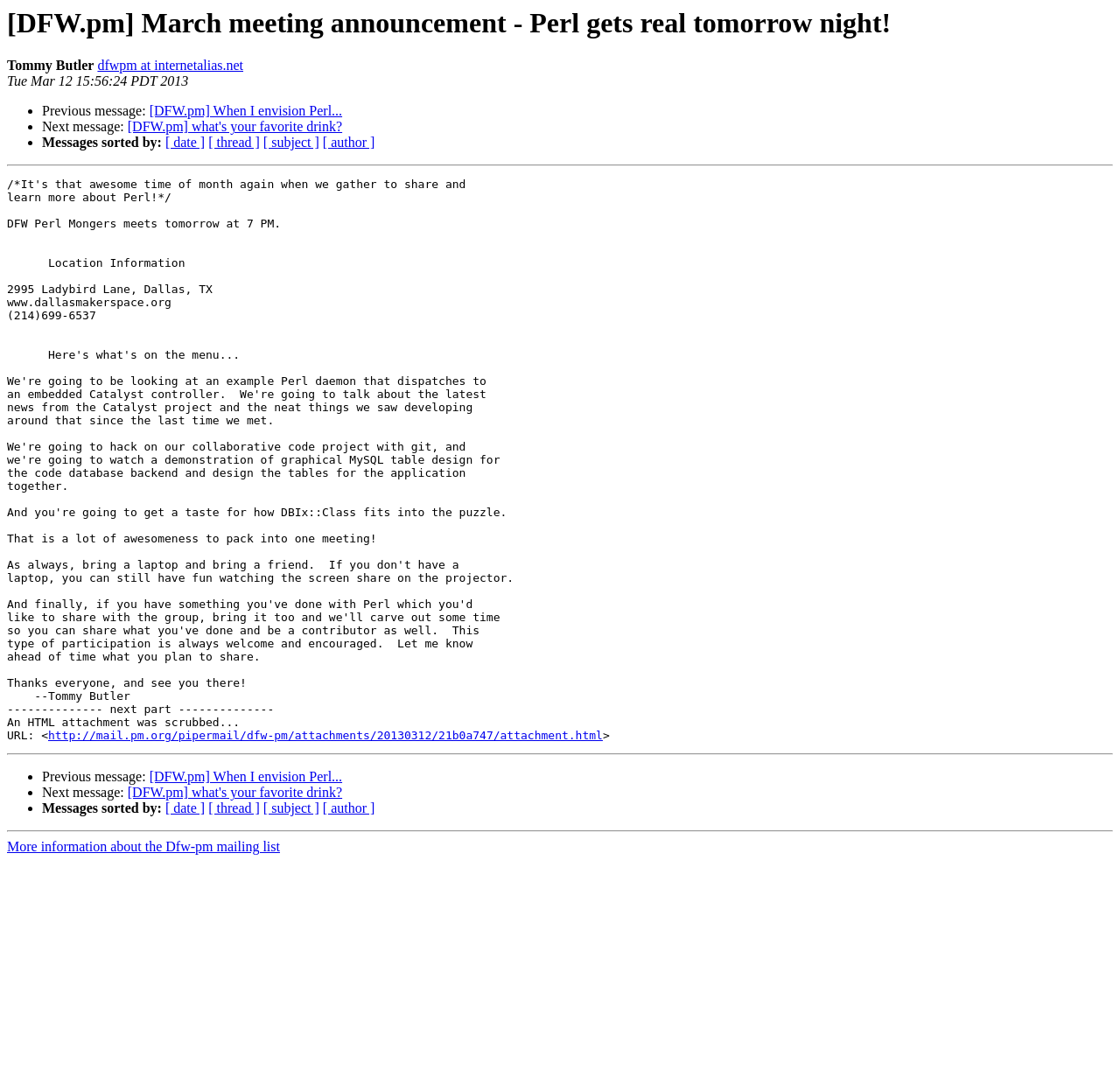Please study the image and answer the question comprehensively:
What is the author of the current message?

I found the author's name by looking at the static text element 'Tommy Butler' which is located at the top of the webpage, indicating that it is the author of the current message.